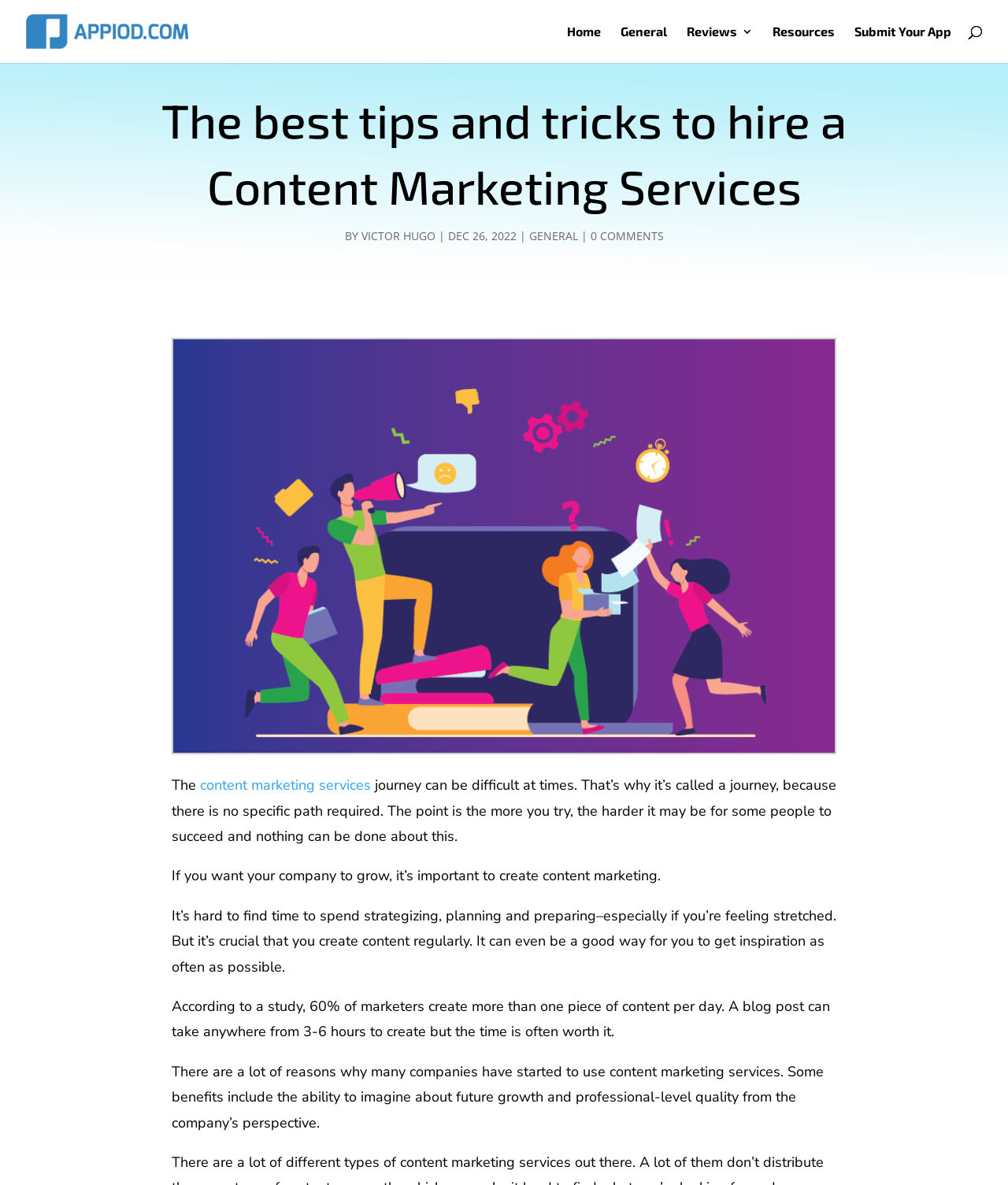Please identify the bounding box coordinates of the clickable region that I should interact with to perform the following instruction: "Click on the Appiod.com link". The coordinates should be expressed as four float numbers between 0 and 1, i.e., [left, top, right, bottom].

[0.026, 0.02, 0.186, 0.031]